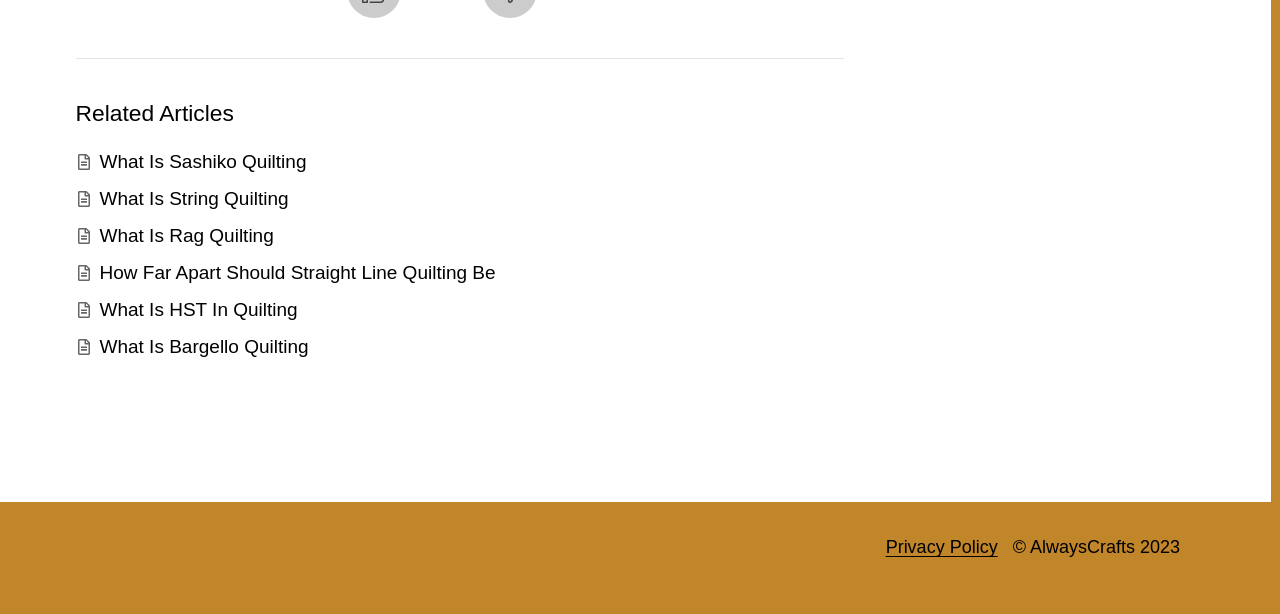Please specify the bounding box coordinates of the clickable section necessary to execute the following command: "view related articles".

[0.059, 0.161, 0.659, 0.209]